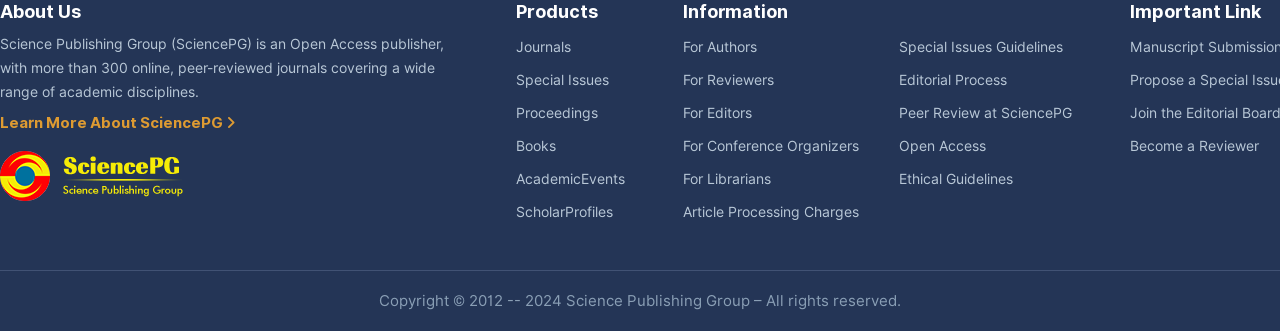What type of publisher is SciencePG?
Based on the image content, provide your answer in one word or a short phrase.

Open Access